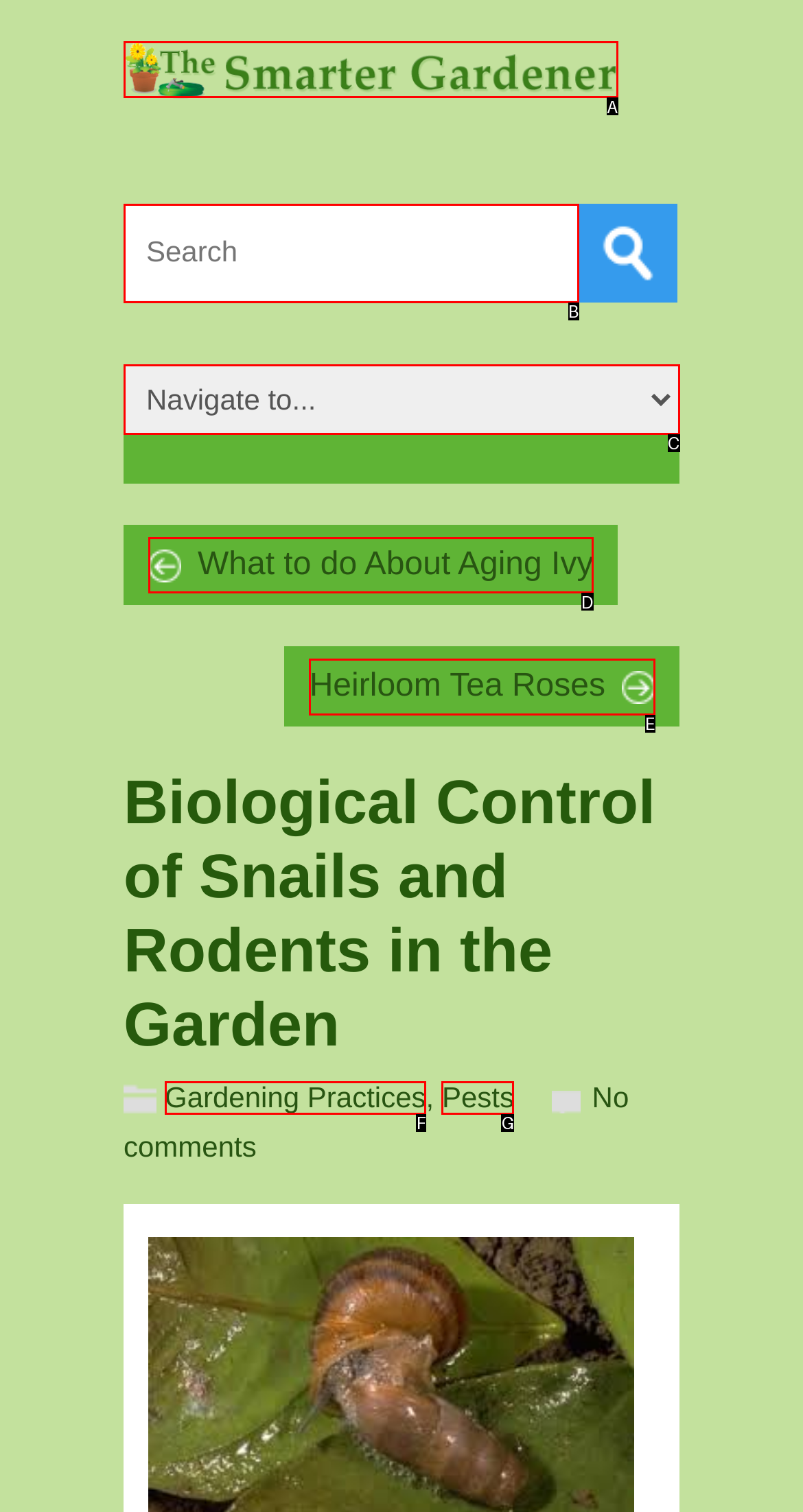Please provide the letter of the UI element that best fits the following description: Pests
Respond with the letter from the given choices only.

G